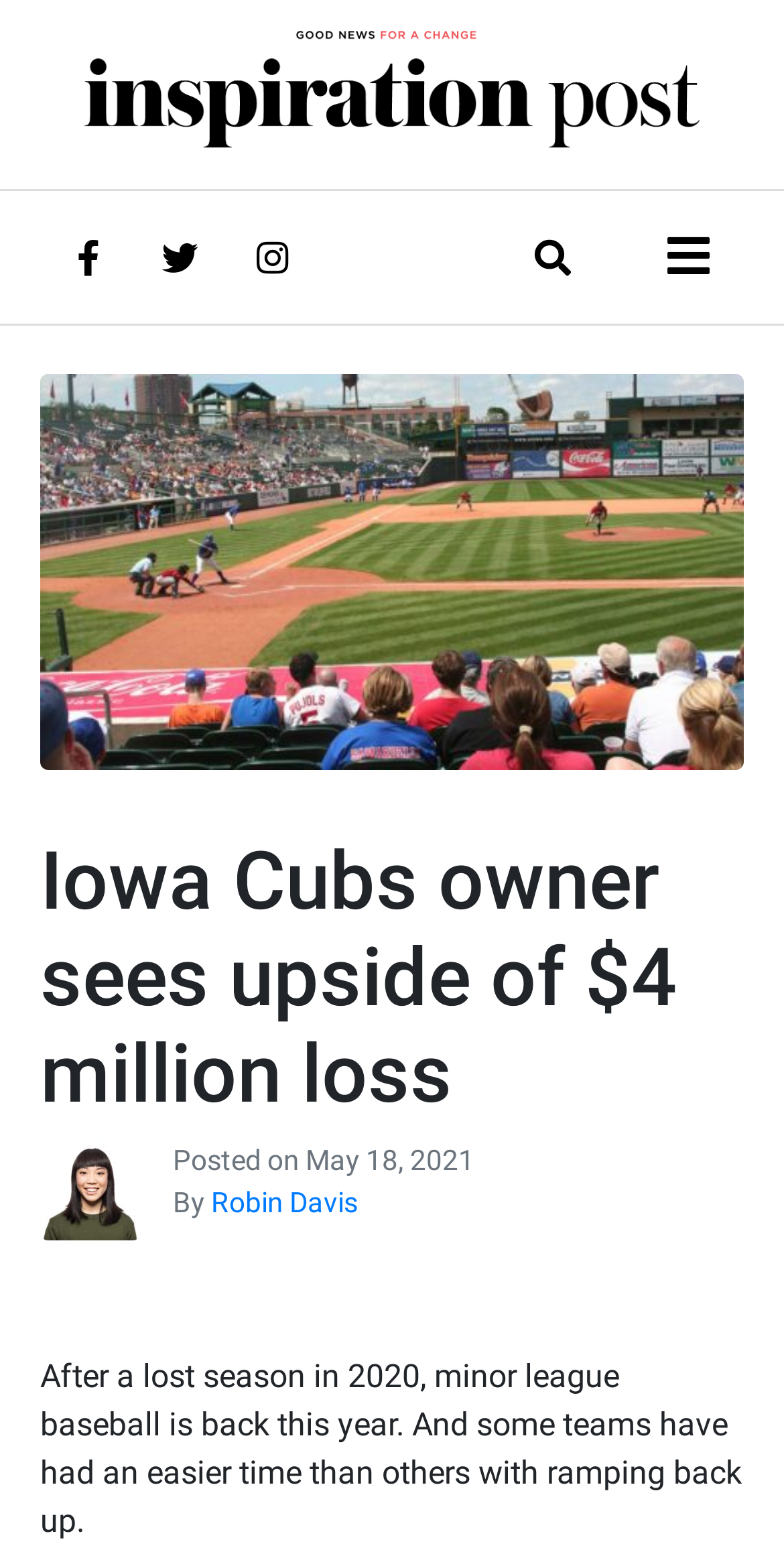What is the topic of the article?
Using the visual information from the image, give a one-word or short-phrase answer.

Iowa Cubs owner